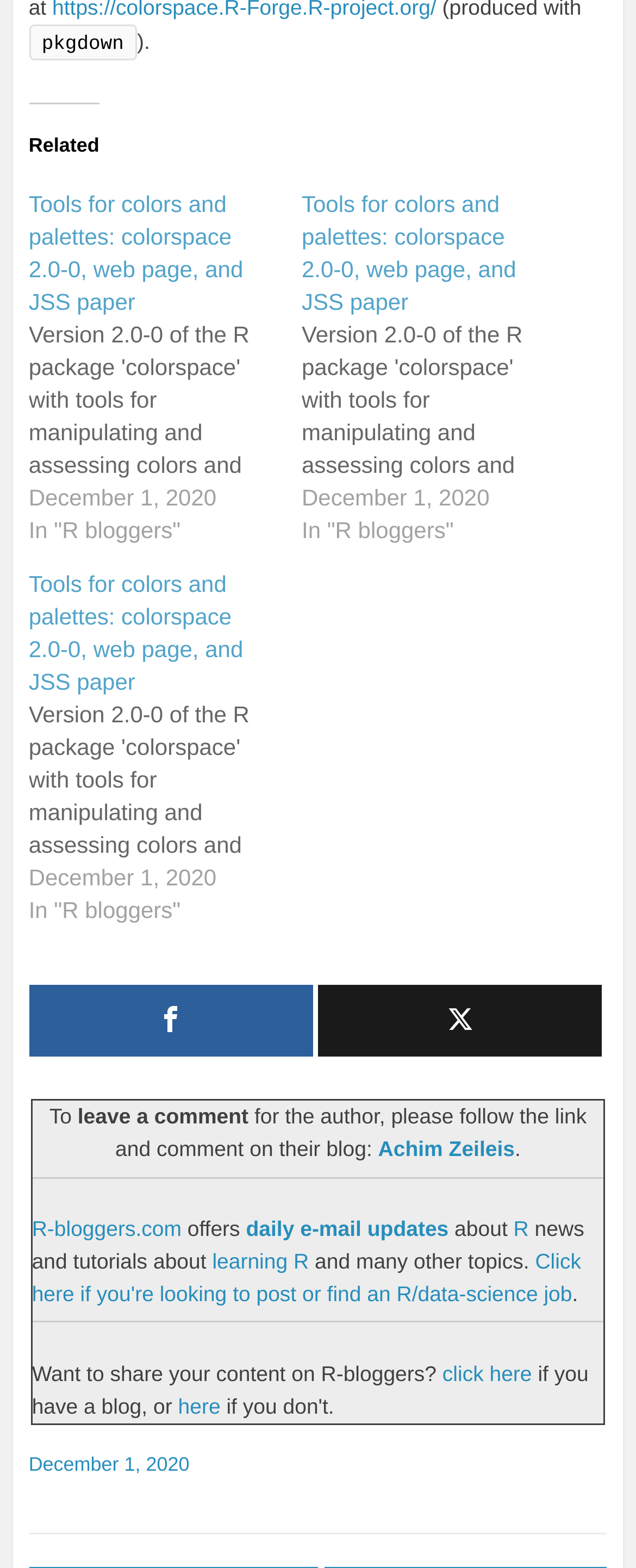What is the website offering?
Look at the image and respond with a one-word or short-phrase answer.

daily e-mail updates